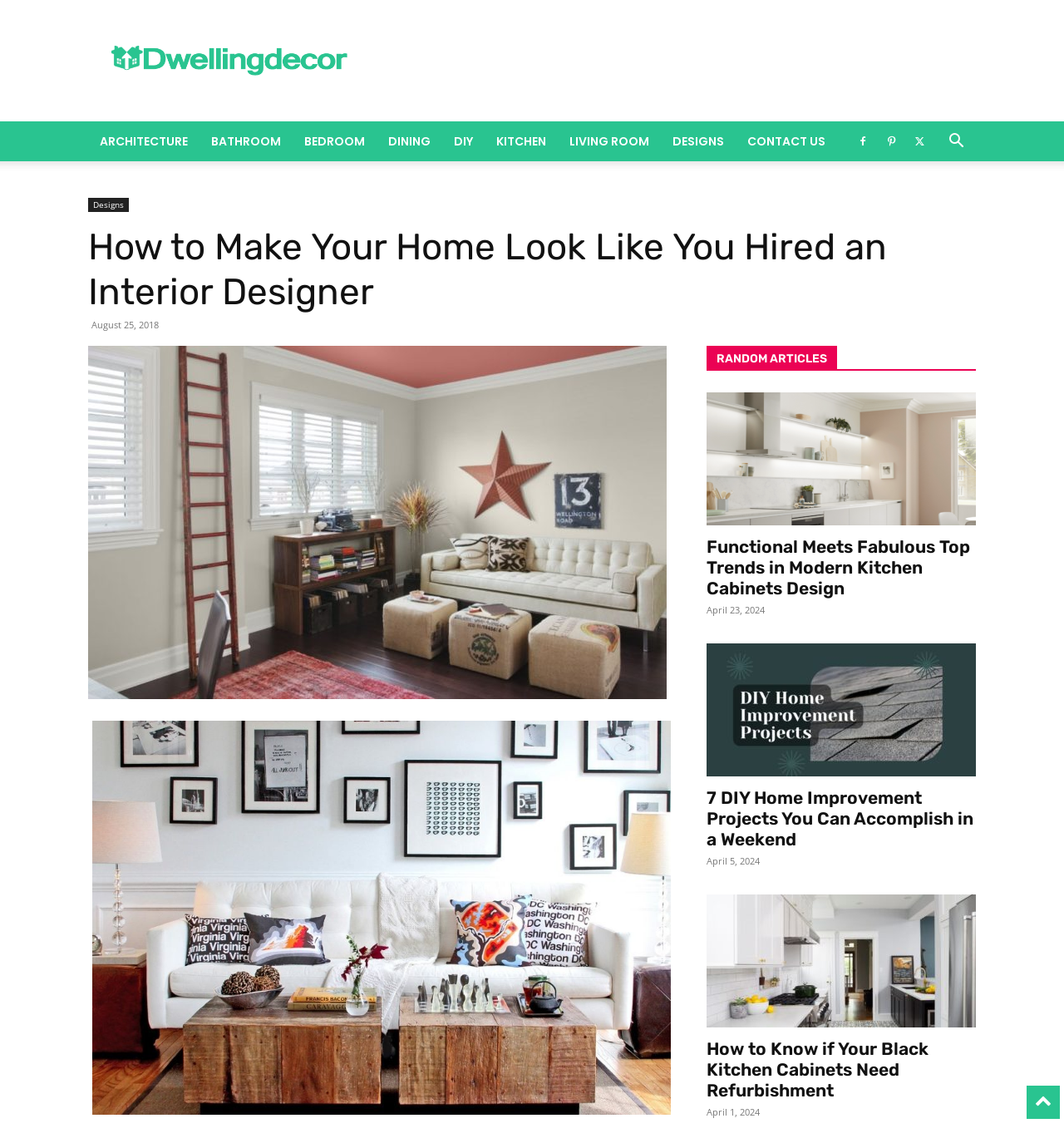How many random articles are listed?
Refer to the image and provide a thorough answer to the question.

I counted the number of links under the 'RANDOM ARTICLES' heading and found 4 articles.